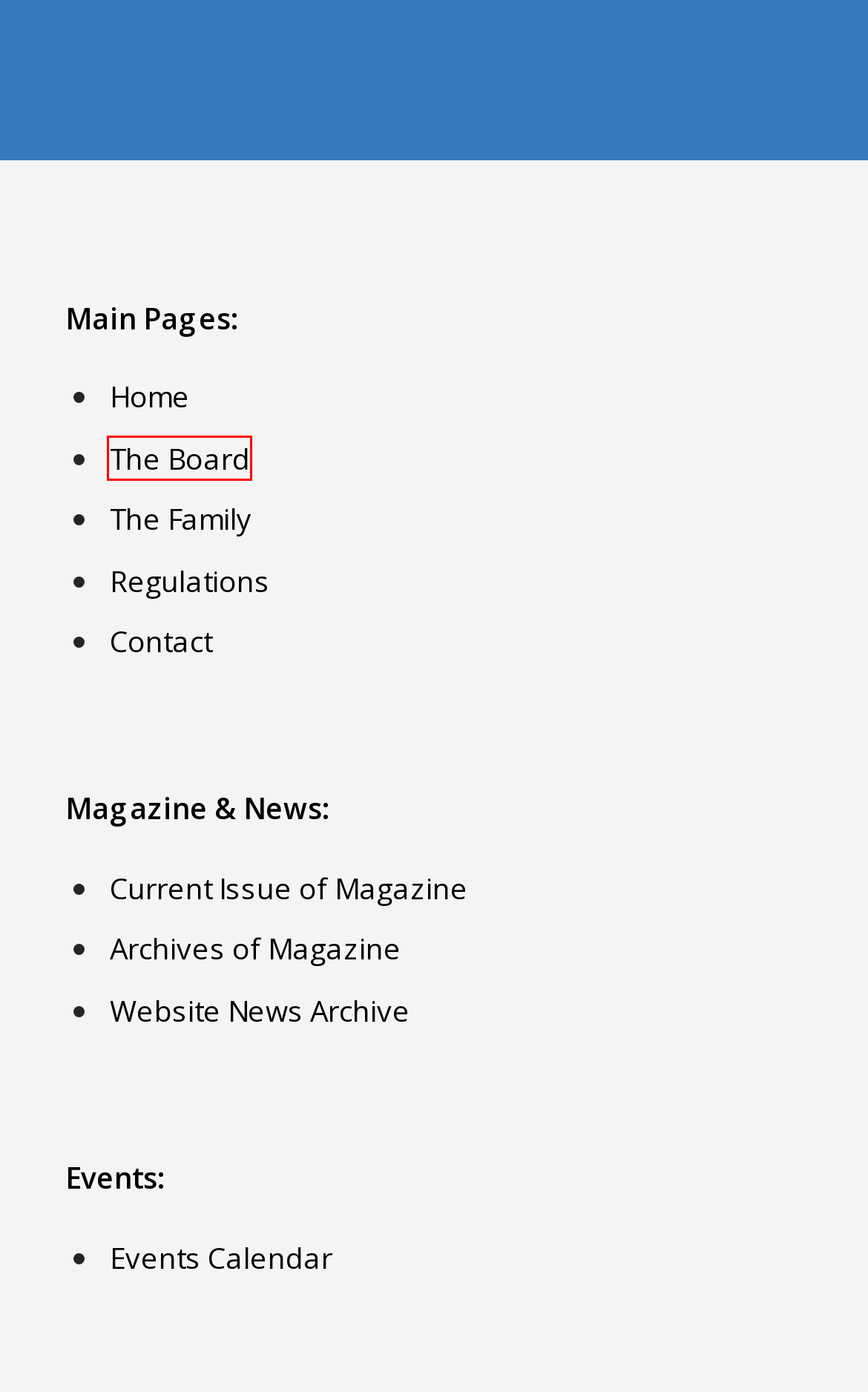Given a screenshot of a webpage with a red rectangle bounding box around a UI element, select the best matching webpage description for the new webpage that appears after clicking the highlighted element. The candidate descriptions are:
A. FEPA Certificate of Appreciation – FEPA News
B. FEPA Board – FEPA News
C. Website Links – FEPA News
D. Current issue – FEPA News
E. FEPA News – FEPA News
F. FEPA Family – FEPA News
G. News archive – FEPA News
H. Regulations – FEPA News

B